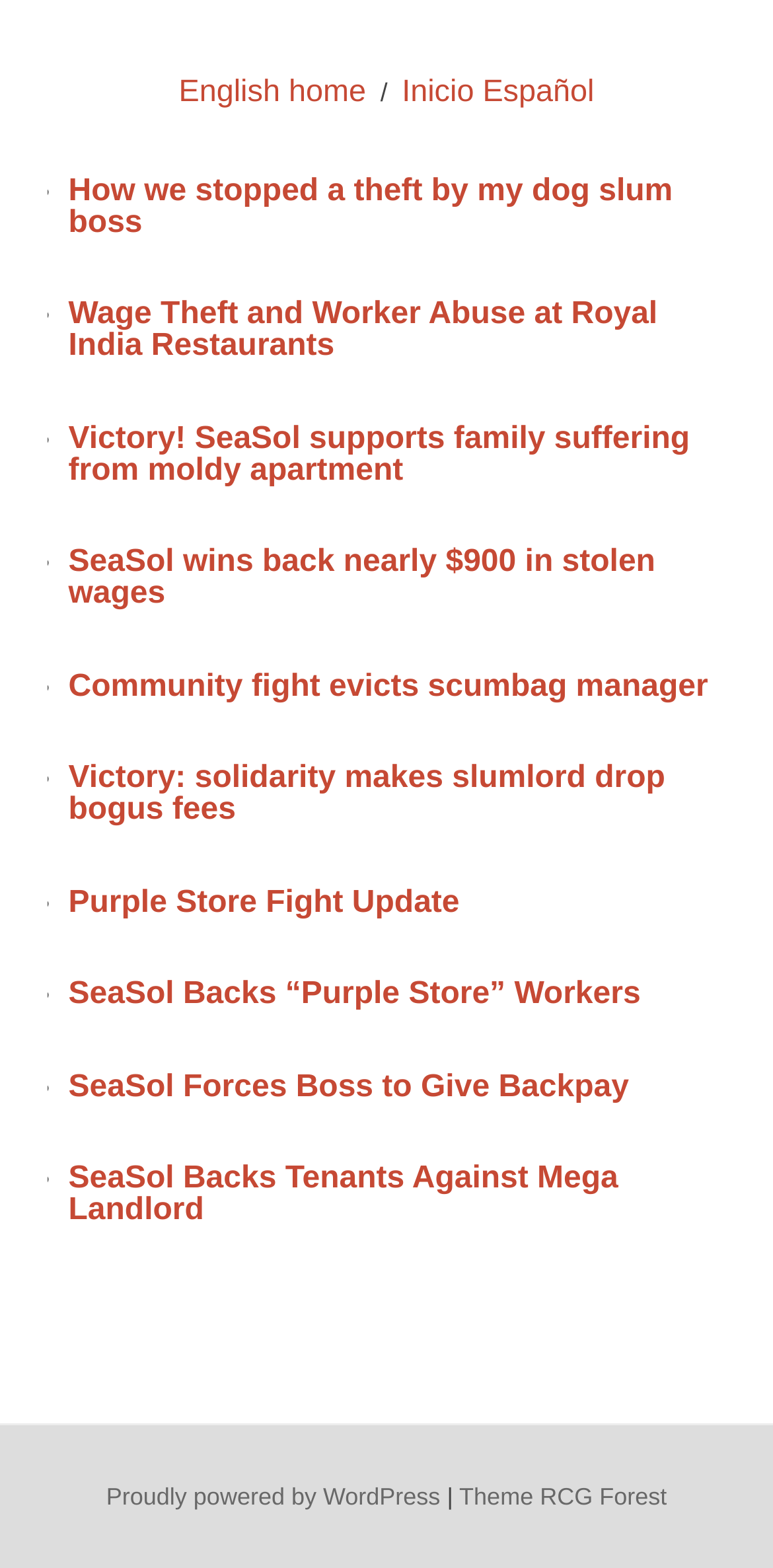What is the purpose of the SeaSol organization?
Using the information from the image, answer the question thoroughly.

The headings and links on the webpage suggest that SeaSol is an organization that supports workers and tenants in their fights against injustices and abuses. For example, 'SeaSol wins back nearly $900 in stolen wages' and 'SeaSol Backs Tenants Against Mega Landlord' imply that SeaSol is an organization that helps workers and tenants in their struggles.